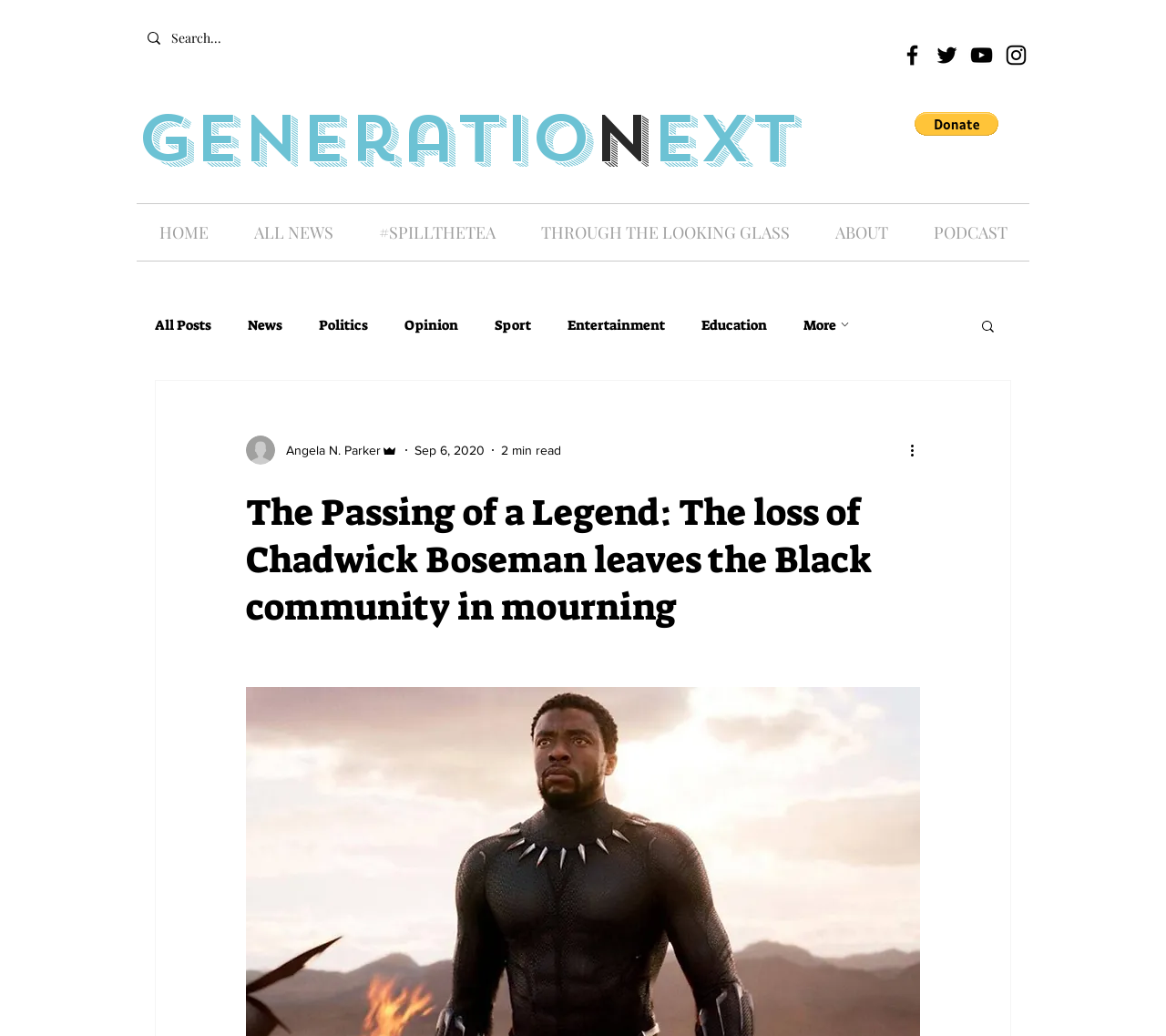Please find the bounding box coordinates of the clickable region needed to complete the following instruction: "Donate via PayPal". The bounding box coordinates must consist of four float numbers between 0 and 1, i.e., [left, top, right, bottom].

[0.784, 0.108, 0.856, 0.131]